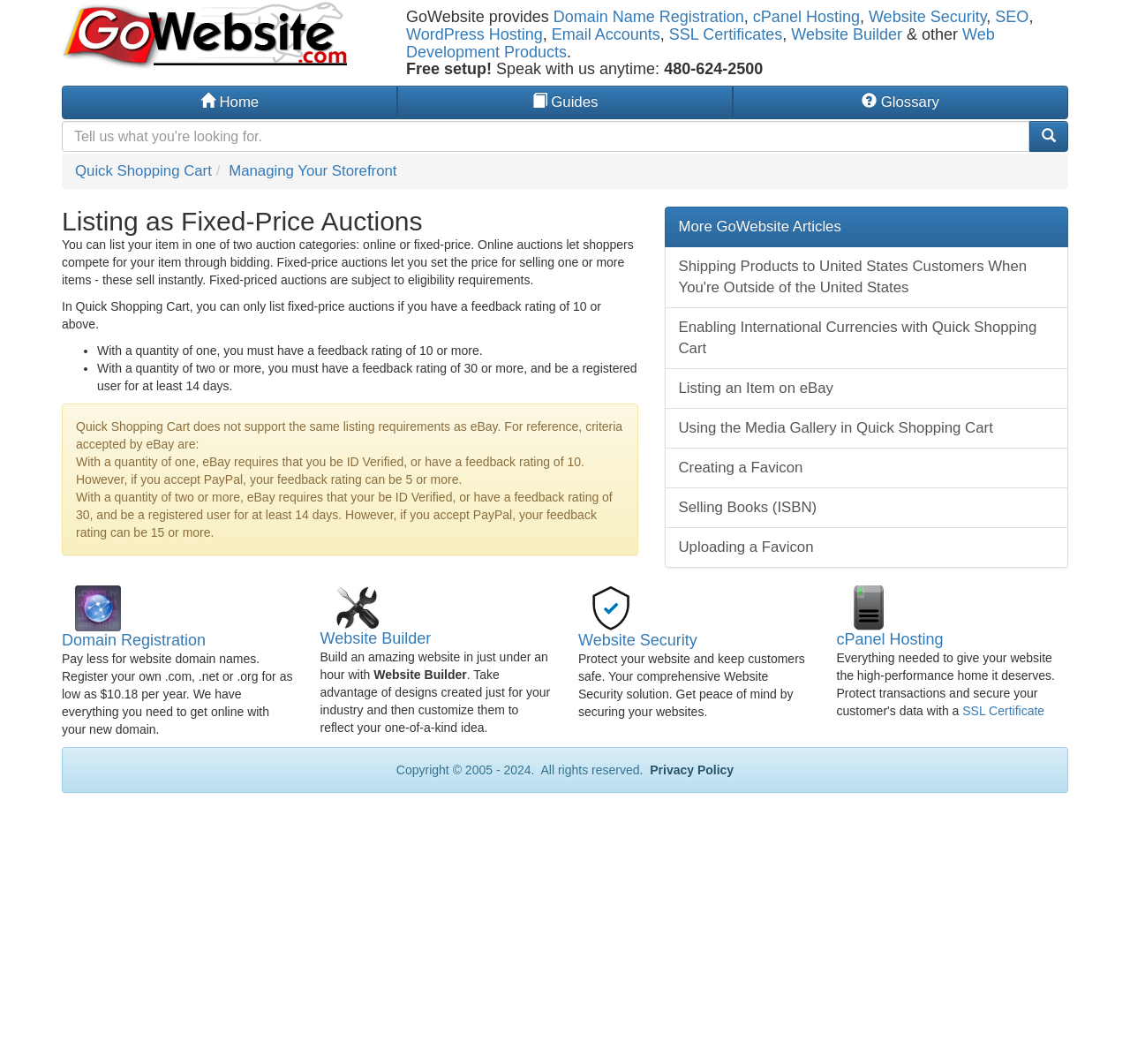Pinpoint the bounding box coordinates of the clickable element to carry out the following instruction: "Go to Domain Registration."

[0.055, 0.593, 0.182, 0.61]